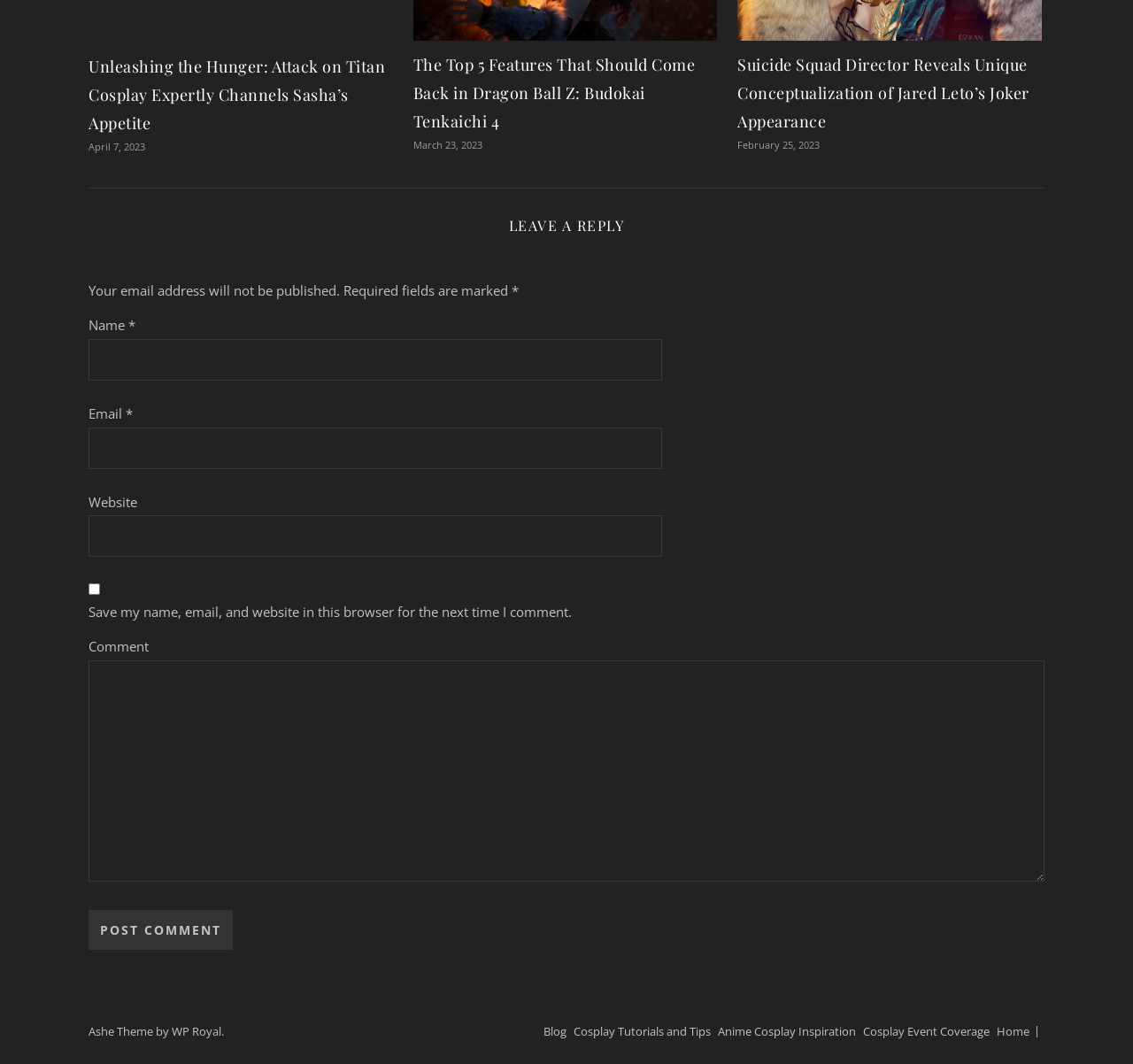Determine the bounding box coordinates for the UI element with the following description: "Blog". The coordinates should be four float numbers between 0 and 1, represented as [left, top, right, bottom].

[0.48, 0.961, 0.5, 0.976]